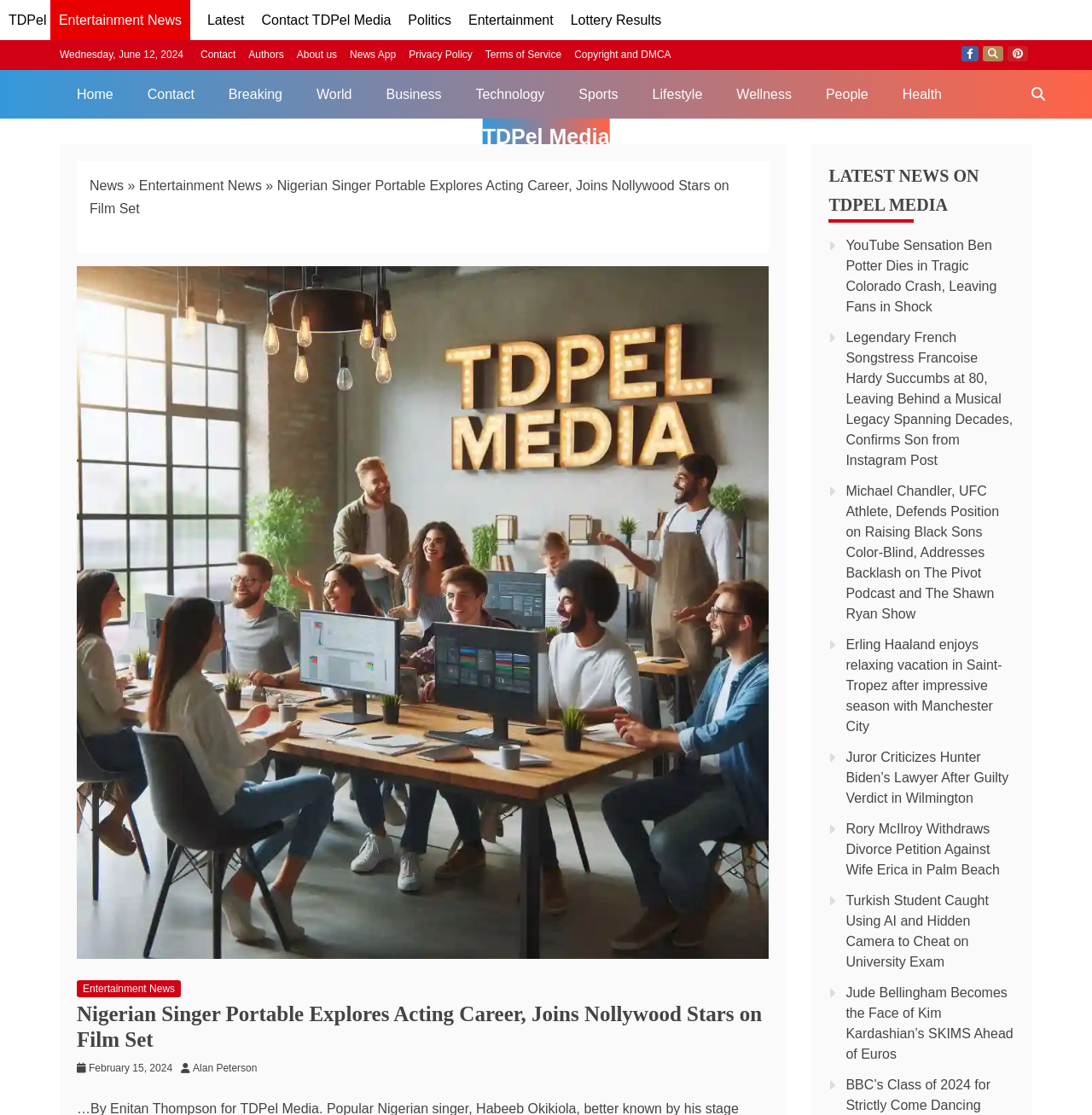Identify the bounding box coordinates for the UI element mentioned here: "News App". Provide the coordinates as four float values between 0 and 1, i.e., [left, top, right, bottom].

[0.32, 0.044, 0.363, 0.054]